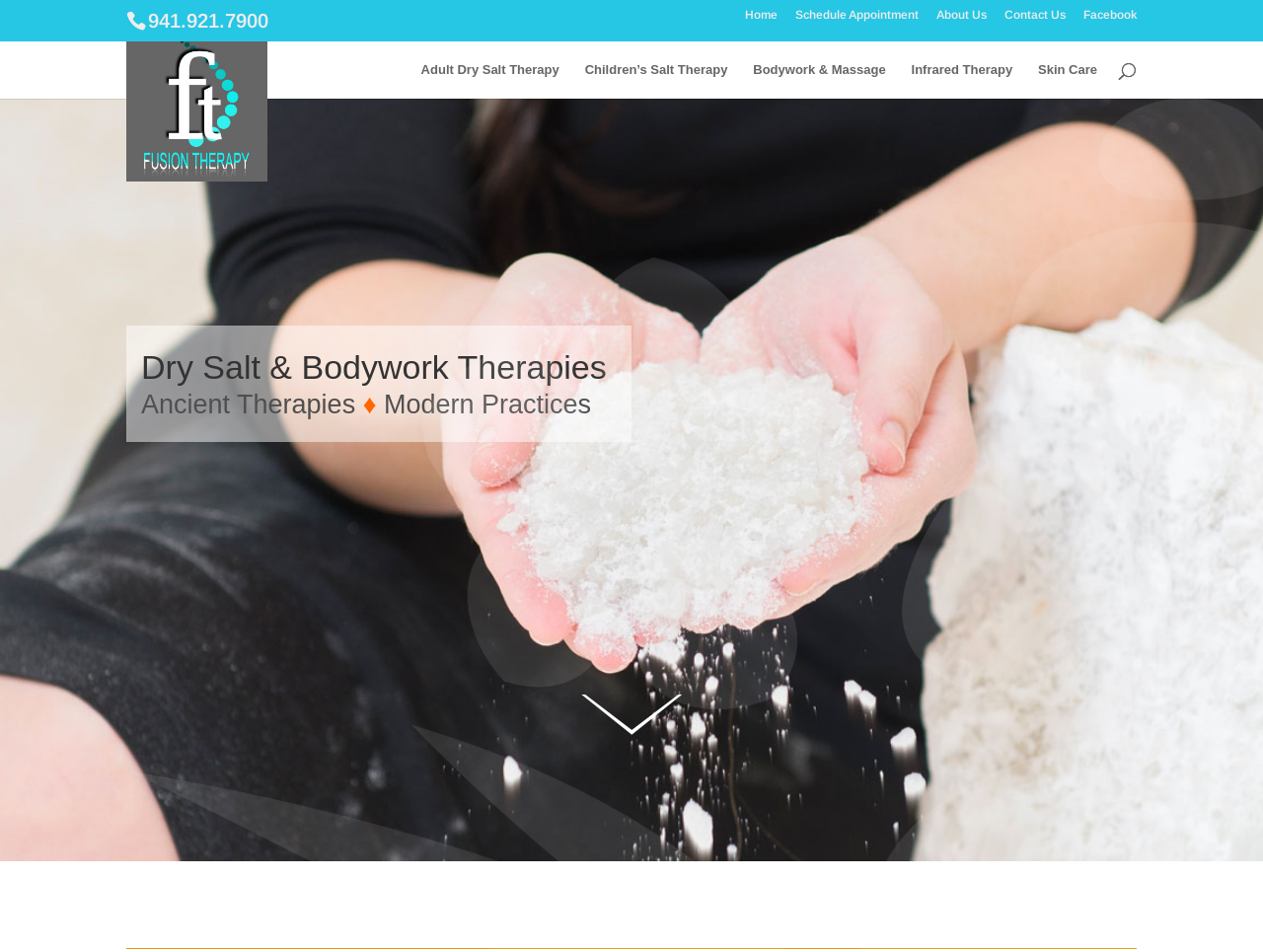Determine the coordinates of the bounding box that should be clicked to complete the instruction: "Search for something". The coordinates should be represented by four float numbers between 0 and 1: [left, top, right, bottom].

[0.157, 0.043, 0.877, 0.045]